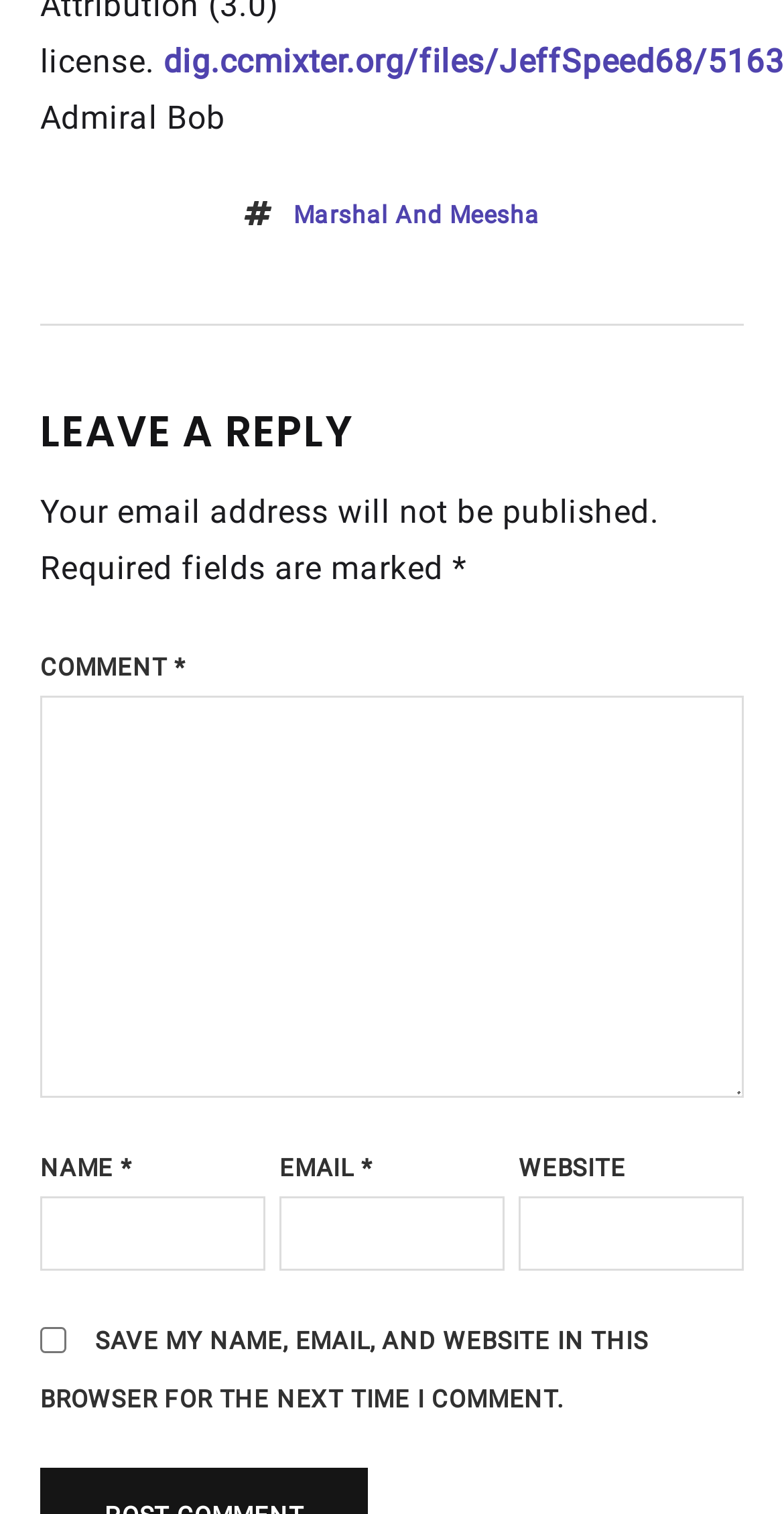What is required to submit a comment?
Based on the image, provide a one-word or brief-phrase response.

Name, email, and comment